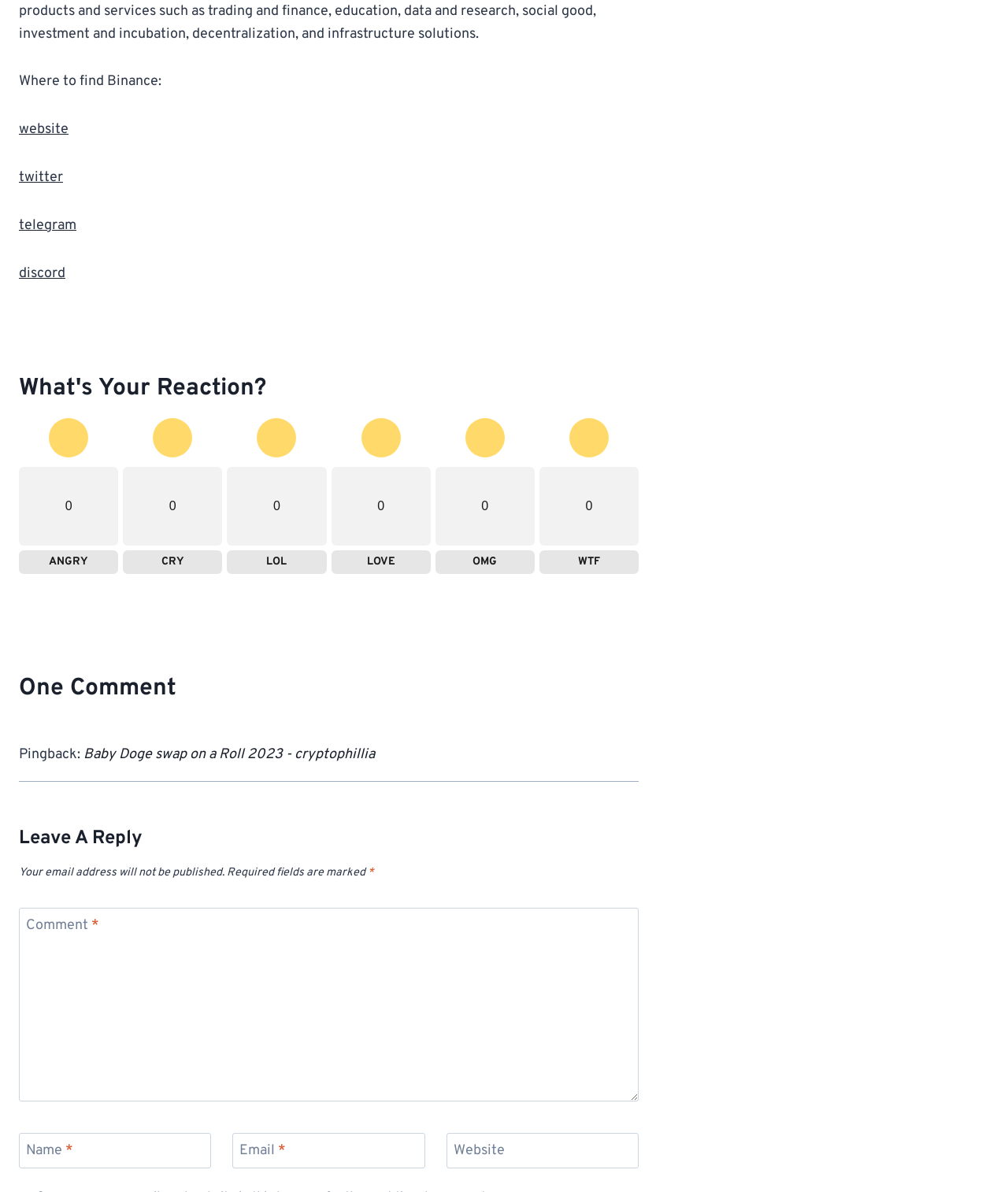Determine the bounding box coordinates of the clickable region to carry out the instruction: "Leave a comment".

[0.019, 0.761, 0.634, 0.924]